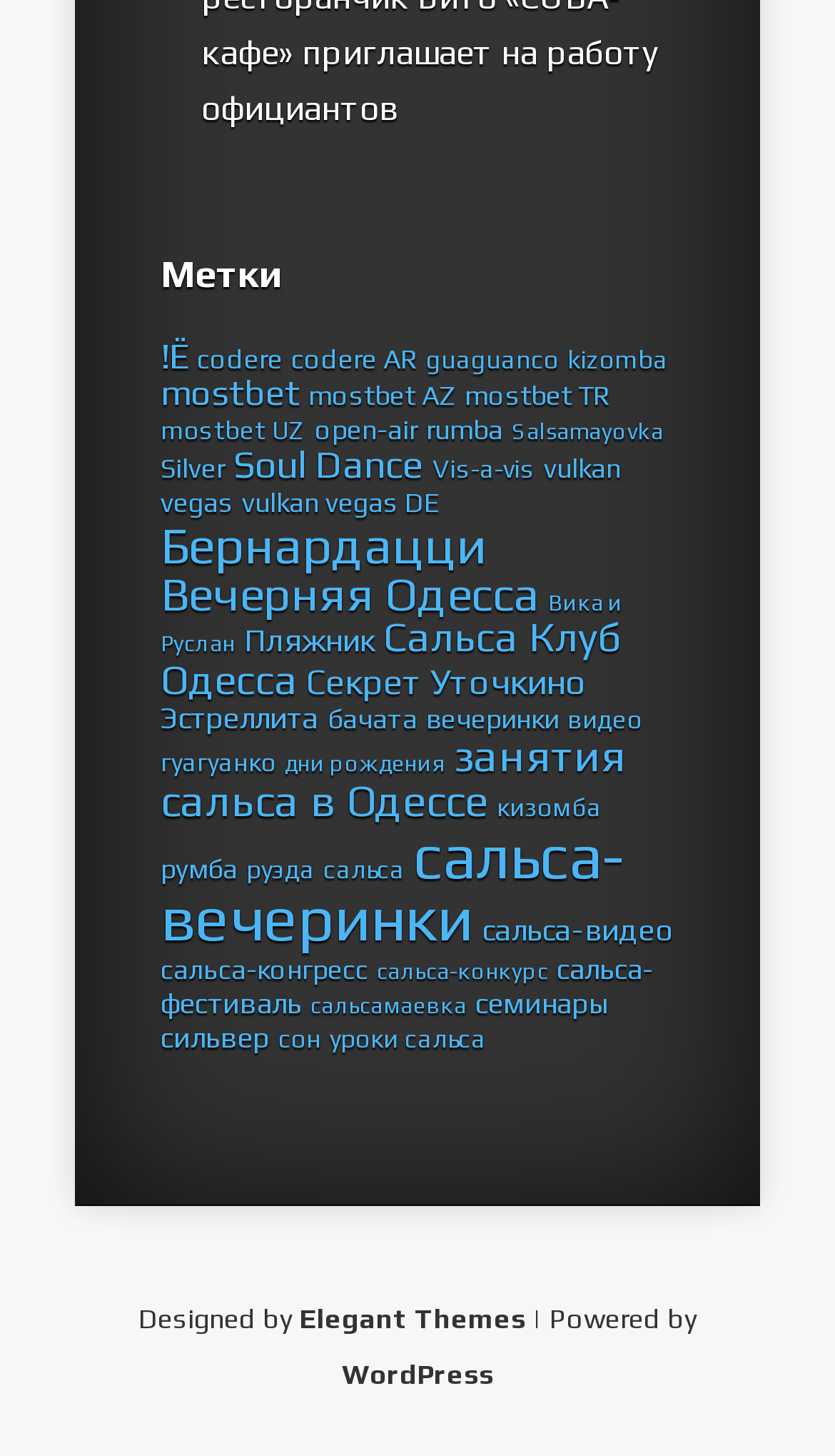How many elements are in the 'Salsa Congress' category?
Kindly answer the question with as much detail as you can.

The link 'сальса-конгресс' has a description of '(4 элемента)', which indicates that there are 4 elements in the 'Salsa Congress' category.